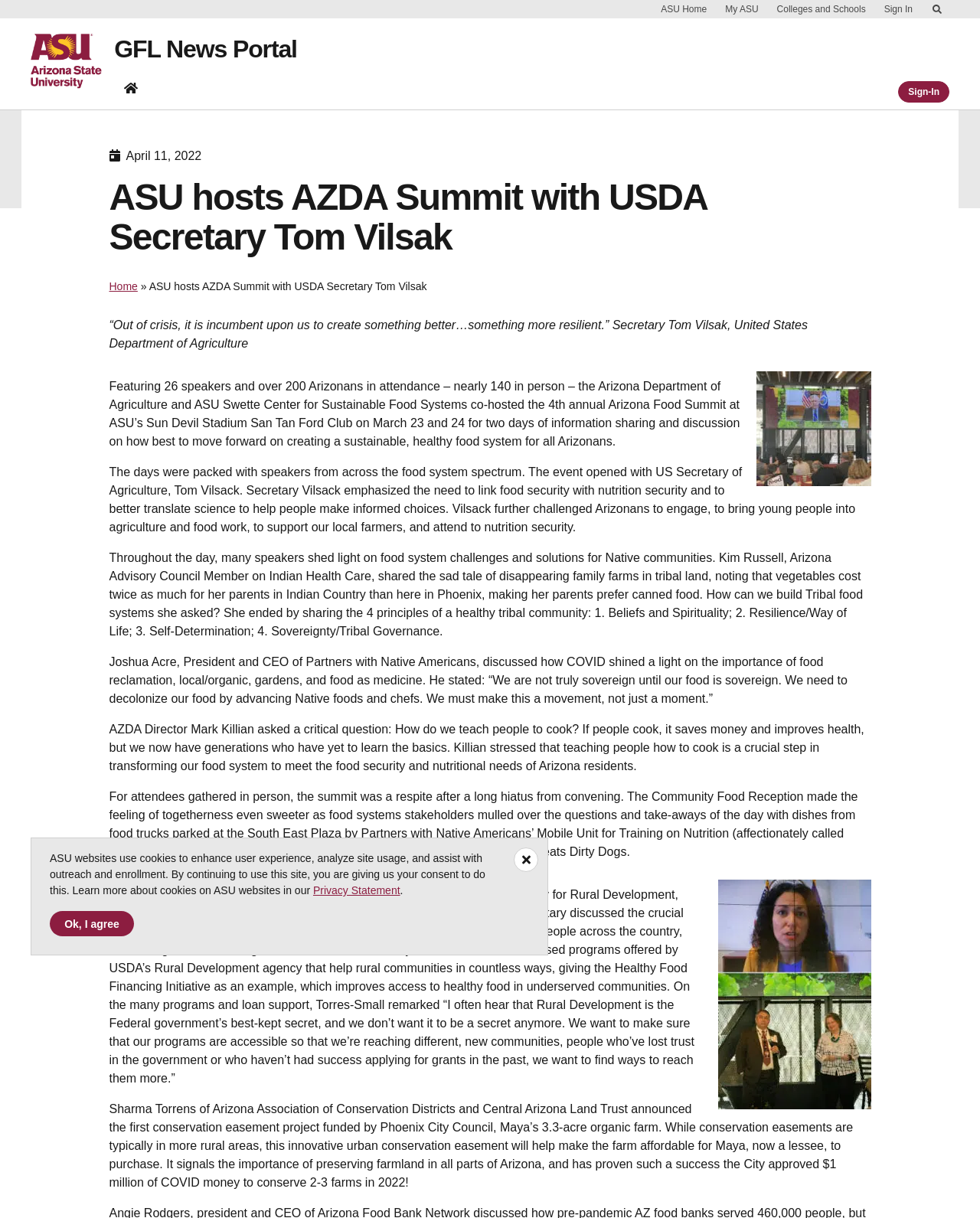Locate the bounding box coordinates of the element that should be clicked to execute the following instruction: "Search ASU".

[0.944, 0.0, 0.969, 0.015]